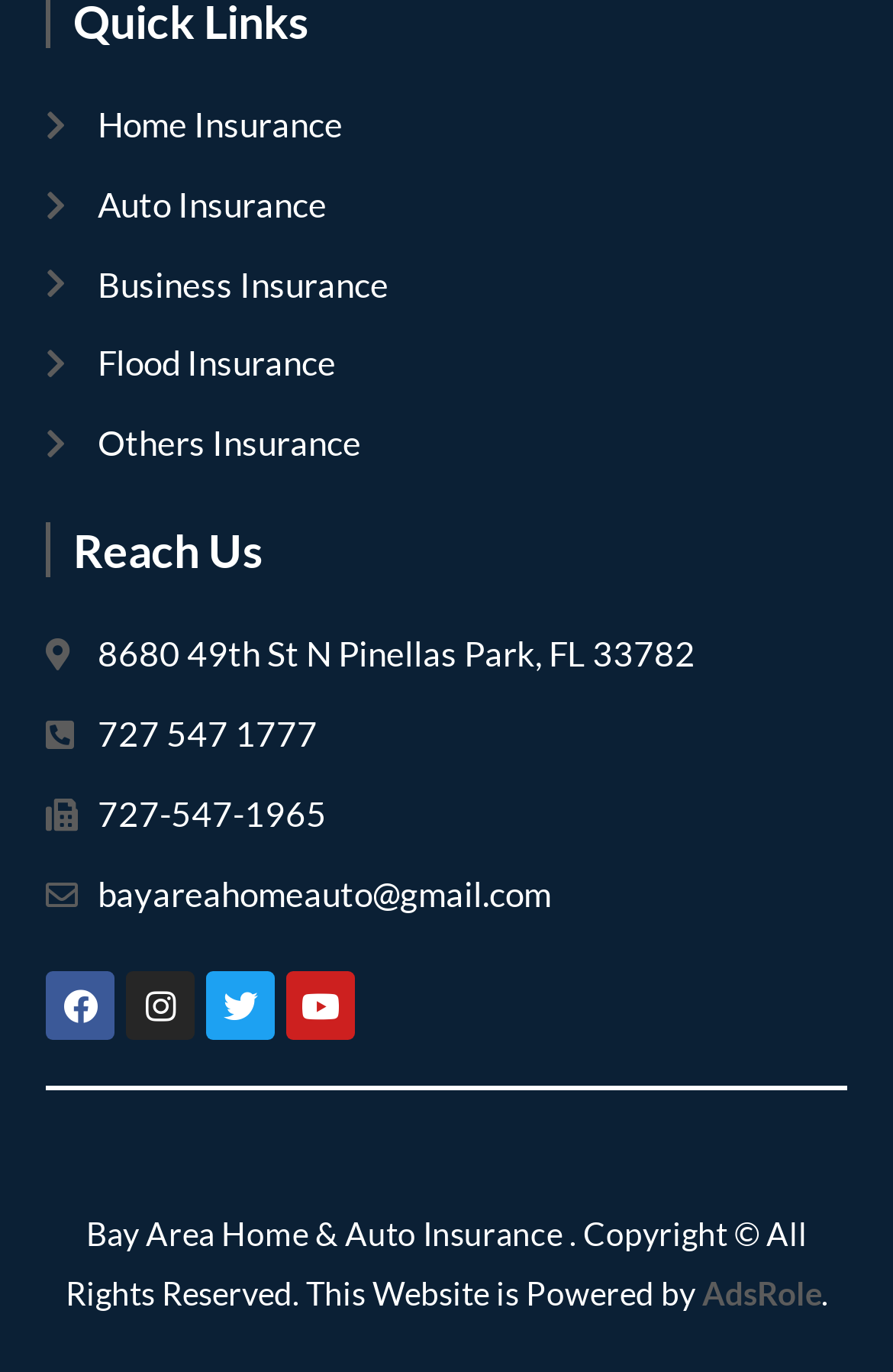What type of insurance is mentioned first?
Please answer the question with a detailed response using the information from the screenshot.

The first link on the webpage is 'Home Insurance', which suggests that it is the first type of insurance mentioned.